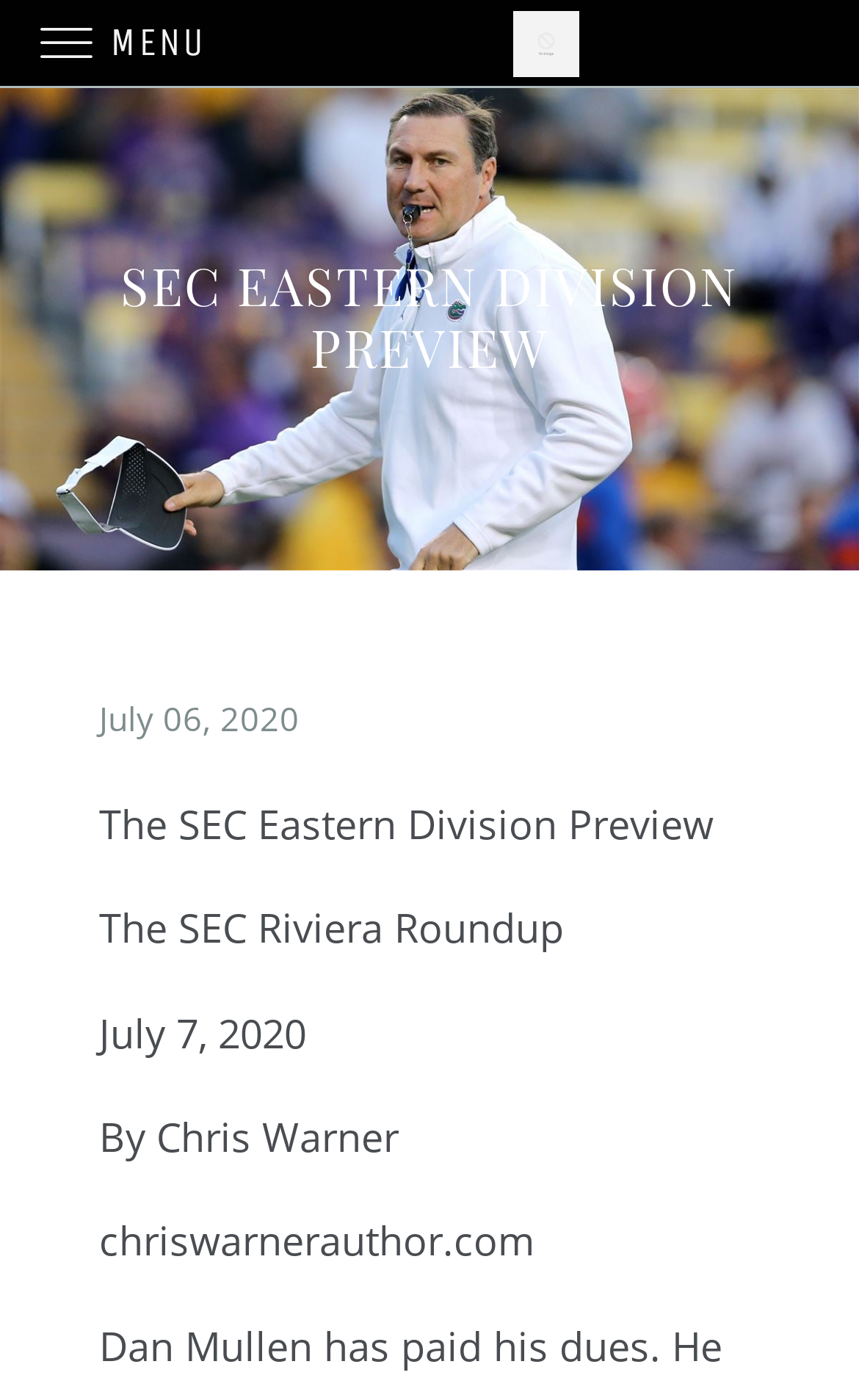Predict the bounding box coordinates for the UI element described as: "parent_node: MENU title="Chris Warner"". The coordinates should be four float numbers between 0 and 1, presented as [left, top, right, bottom].

[0.318, 0.0, 0.954, 0.061]